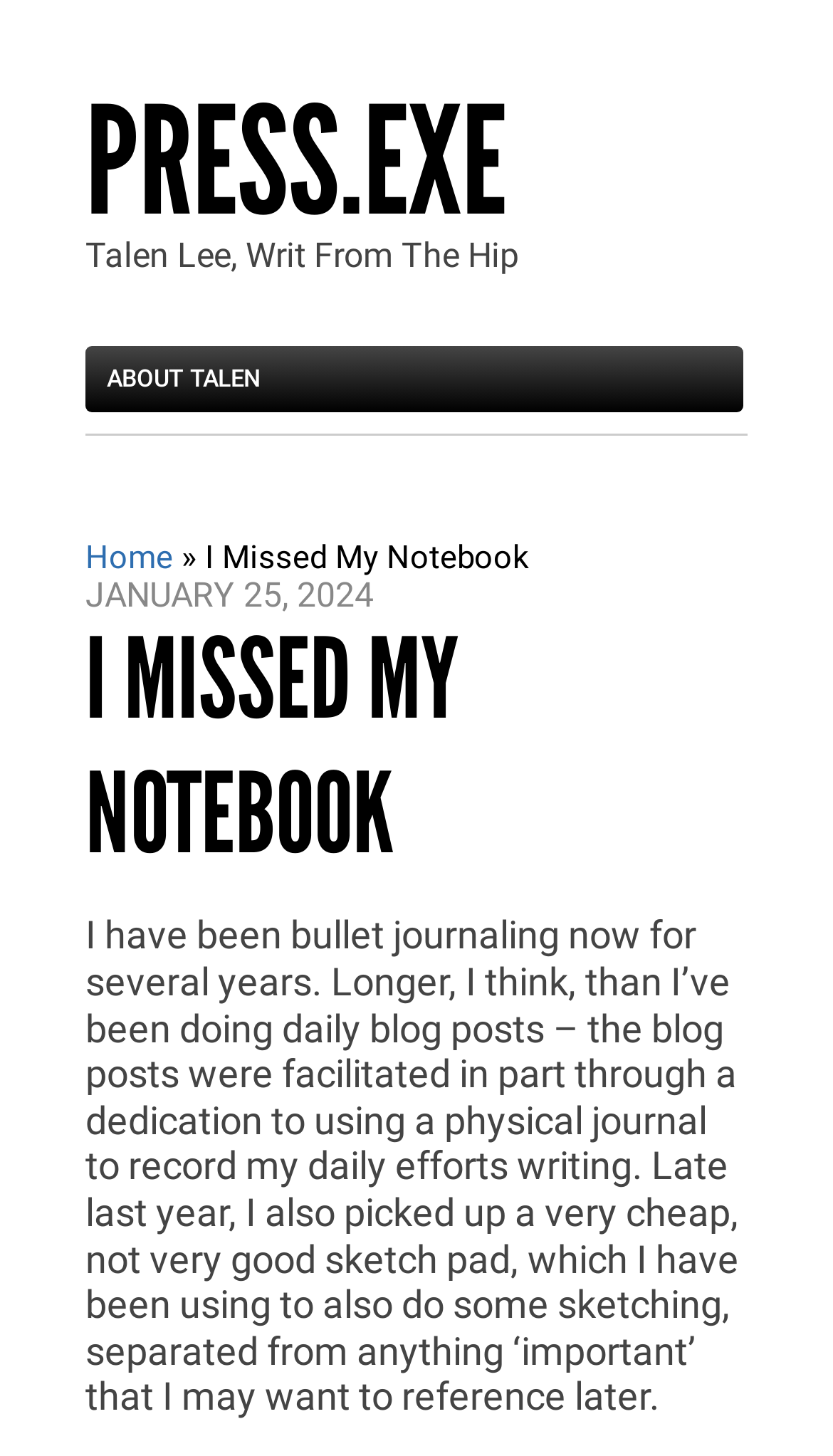Please reply with a single word or brief phrase to the question: 
How many links are in the top navigation bar?

3